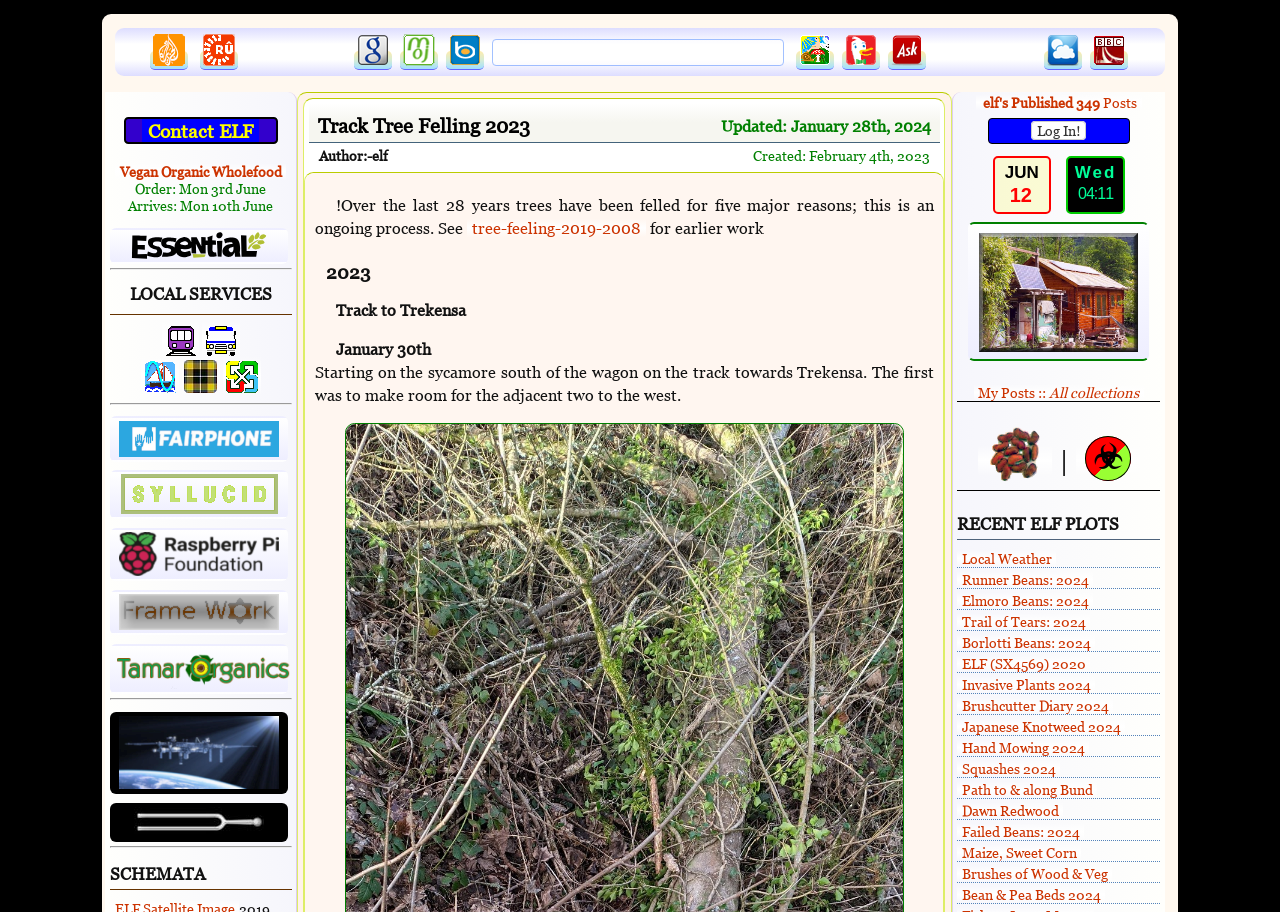Generate an in-depth caption that captures all aspects of the webpage.

This webpage appears to be a personal website or blog, with a focus on environmental and local issues. The page is divided into several sections, each with its own set of links, images, and text.

At the top of the page, there are several links to news websites, including Al Jazeera, Rudaw, and Google Search, each accompanied by a small image. These links are followed by a search bar where users can enter keywords and select a search engine to use.

Below the search bar, there are several sections dedicated to local services, including links to train and bus schedules, a tidal graph for Calstock, and a recycling logo. There are also links to various websites and resources, including a phone link, a raspberry pi link, and a framework link.

The main content of the page appears to be about tree felling, with a heading that reads "Track Tree Felling 2023" and a subheading that explains the purpose of the page. There is a section that discusses the author's experience with tree felling over the past 28 years, with a link to earlier work.

The page also includes several other sections, including a schema section, a section with links to various websites and resources, and a section with a heading that reads "SCHEMATA". There are also several separators throughout the page, which divide the different sections.

In terms of layout, the page is quite dense, with many links, images, and sections packed into a relatively small space. The use of separators helps to break up the content and make it easier to navigate. Overall, the page appears to be a personal website or blog, with a focus on environmental and local issues.